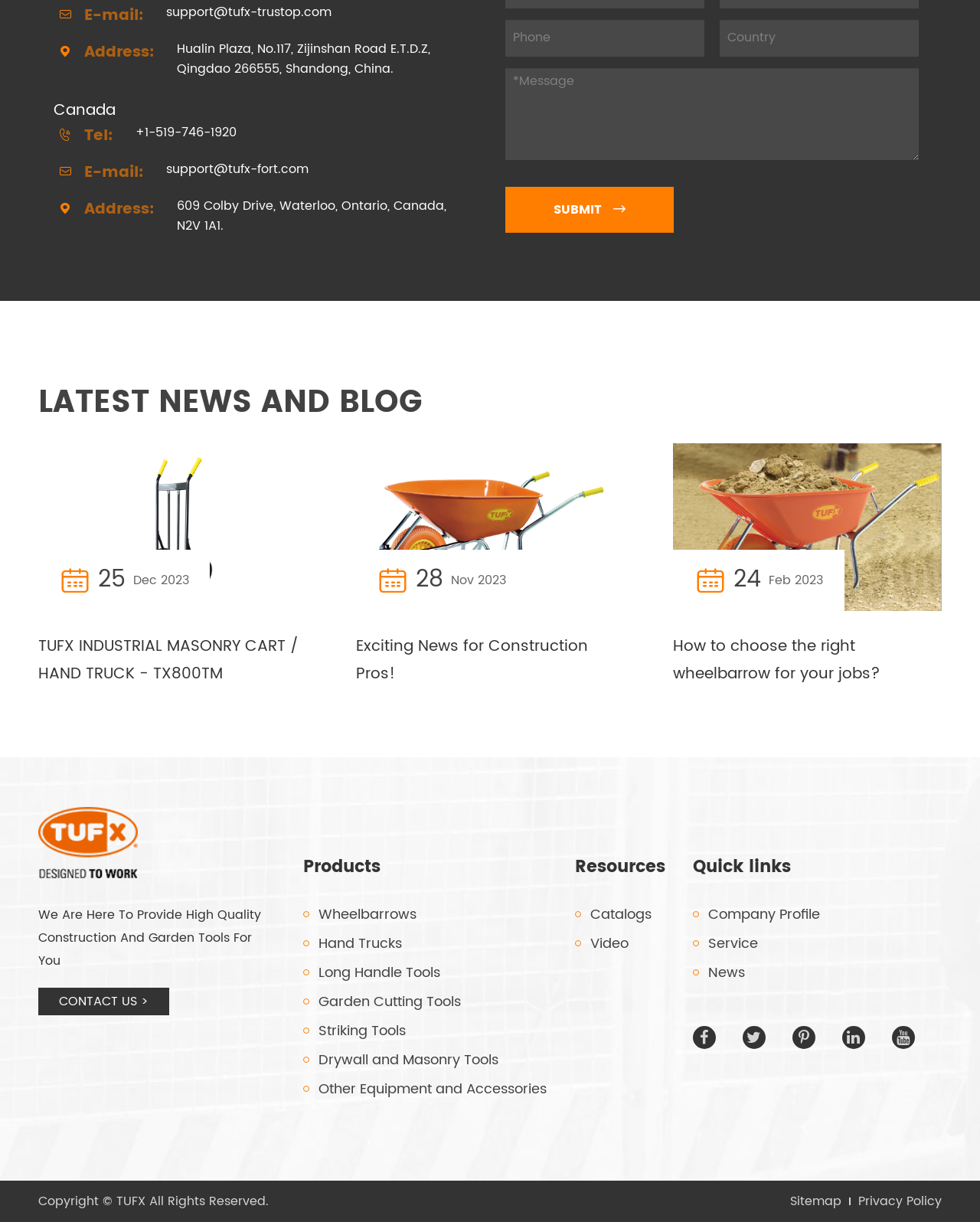Give the bounding box coordinates for the element described by: "Other Equipment and Accessories".

[0.31, 0.879, 0.558, 0.903]